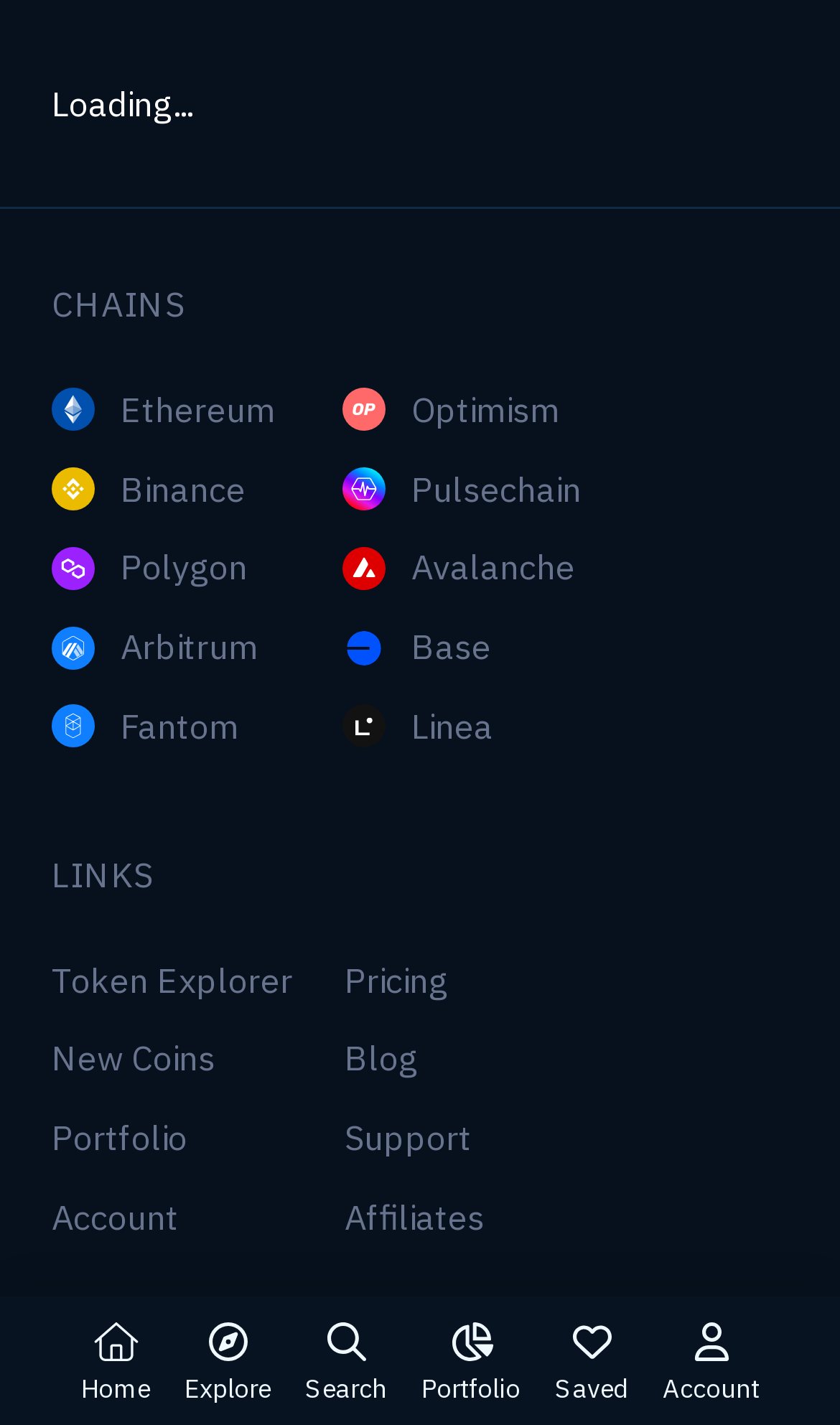What is the second link under the 'LINKS' category?
Look at the screenshot and give a one-word or phrase answer.

New Coins